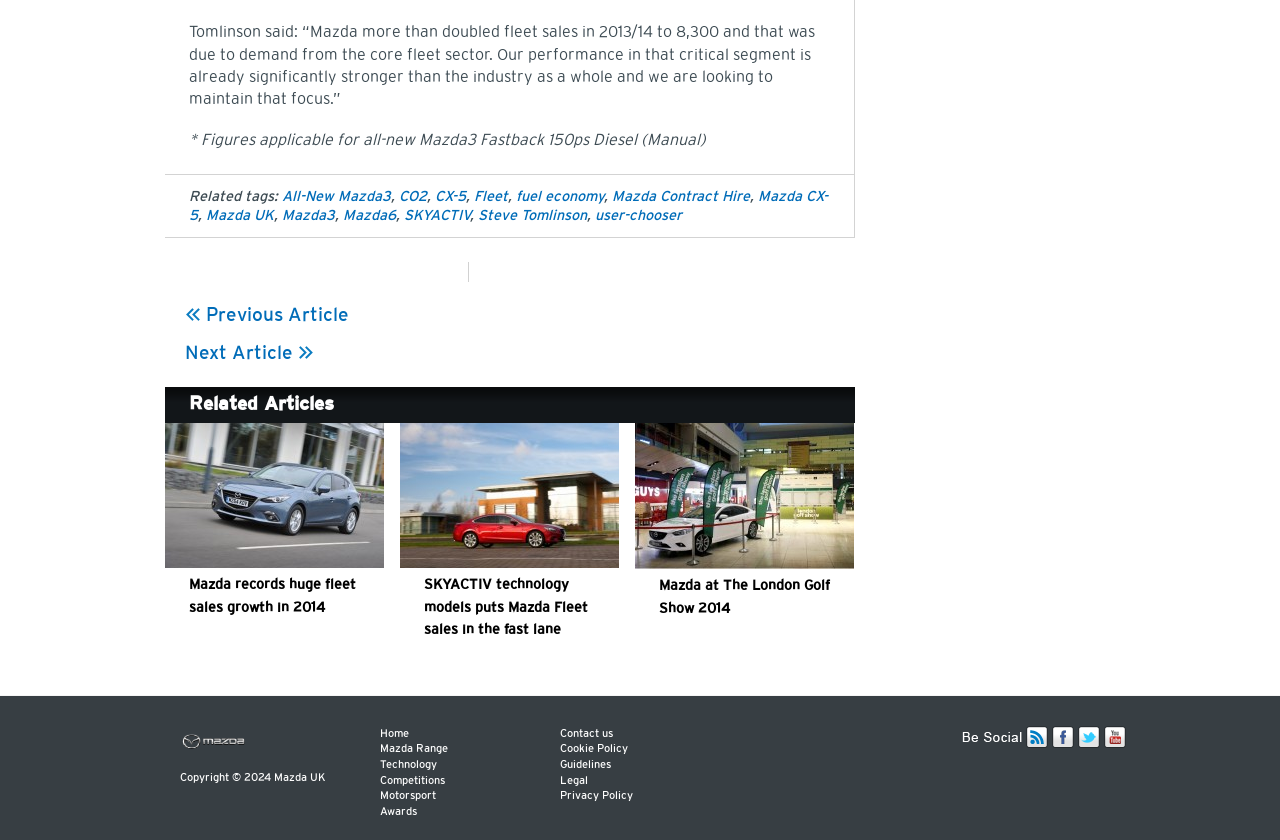Pinpoint the bounding box coordinates of the area that should be clicked to complete the following instruction: "Learn more about Mazda3". The coordinates must be given as four float numbers between 0 and 1, i.e., [left, top, right, bottom].

[0.22, 0.225, 0.305, 0.243]